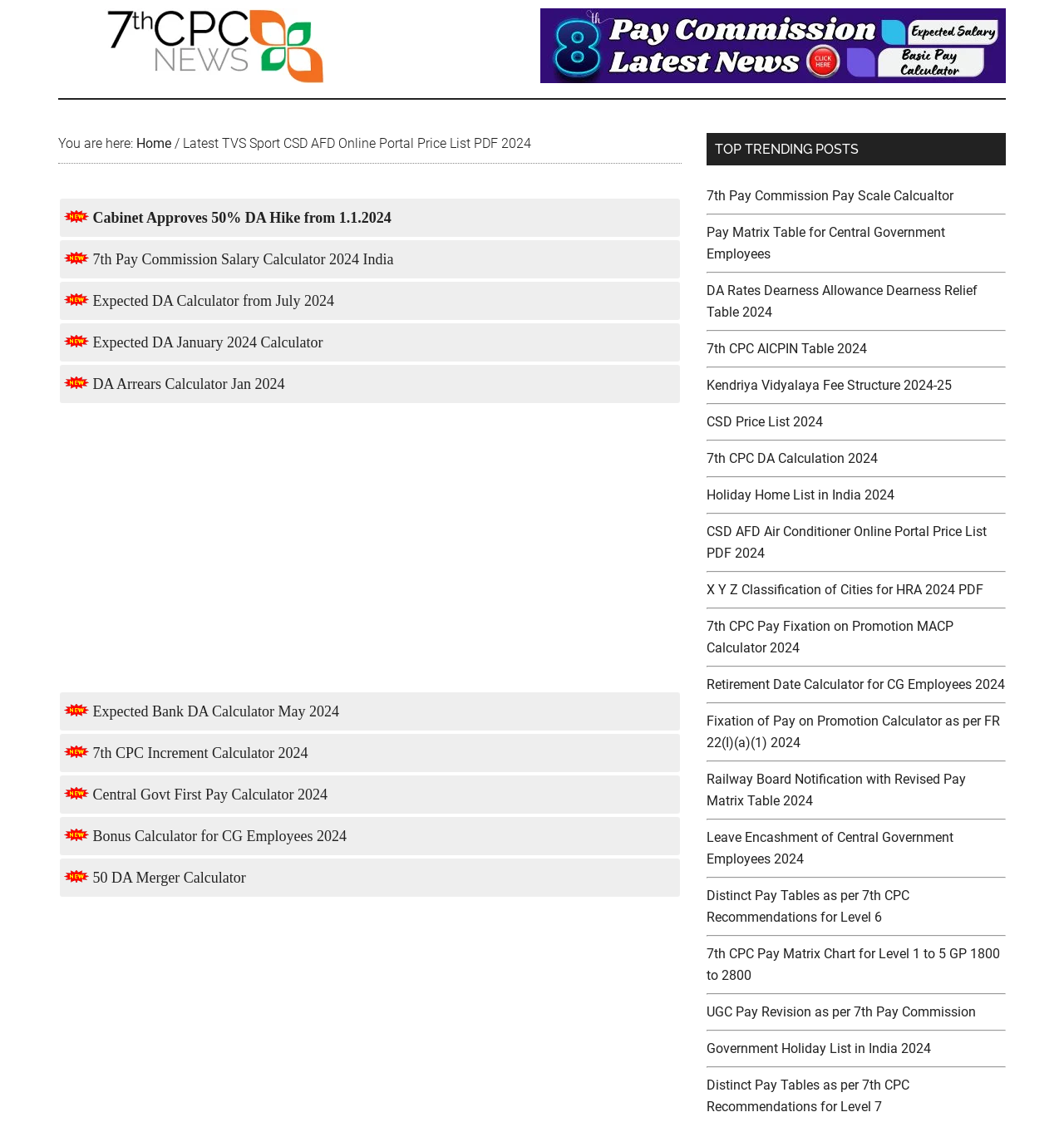Provide a single word or phrase answer to the question: 
What is the format of the price list available for download?

PDF